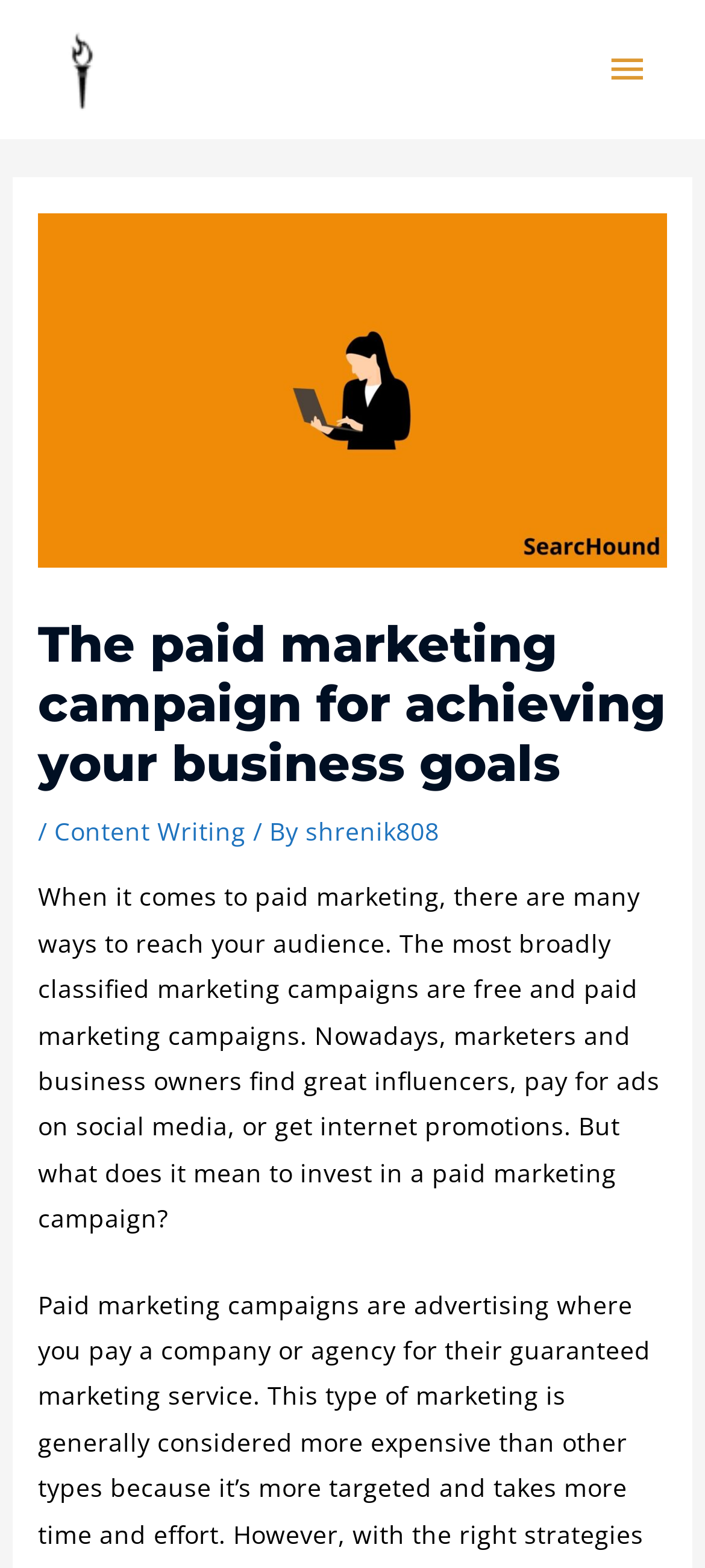What is the purpose of investing in a paid marketing campaign? Please answer the question using a single word or phrase based on the image.

To reach the audience